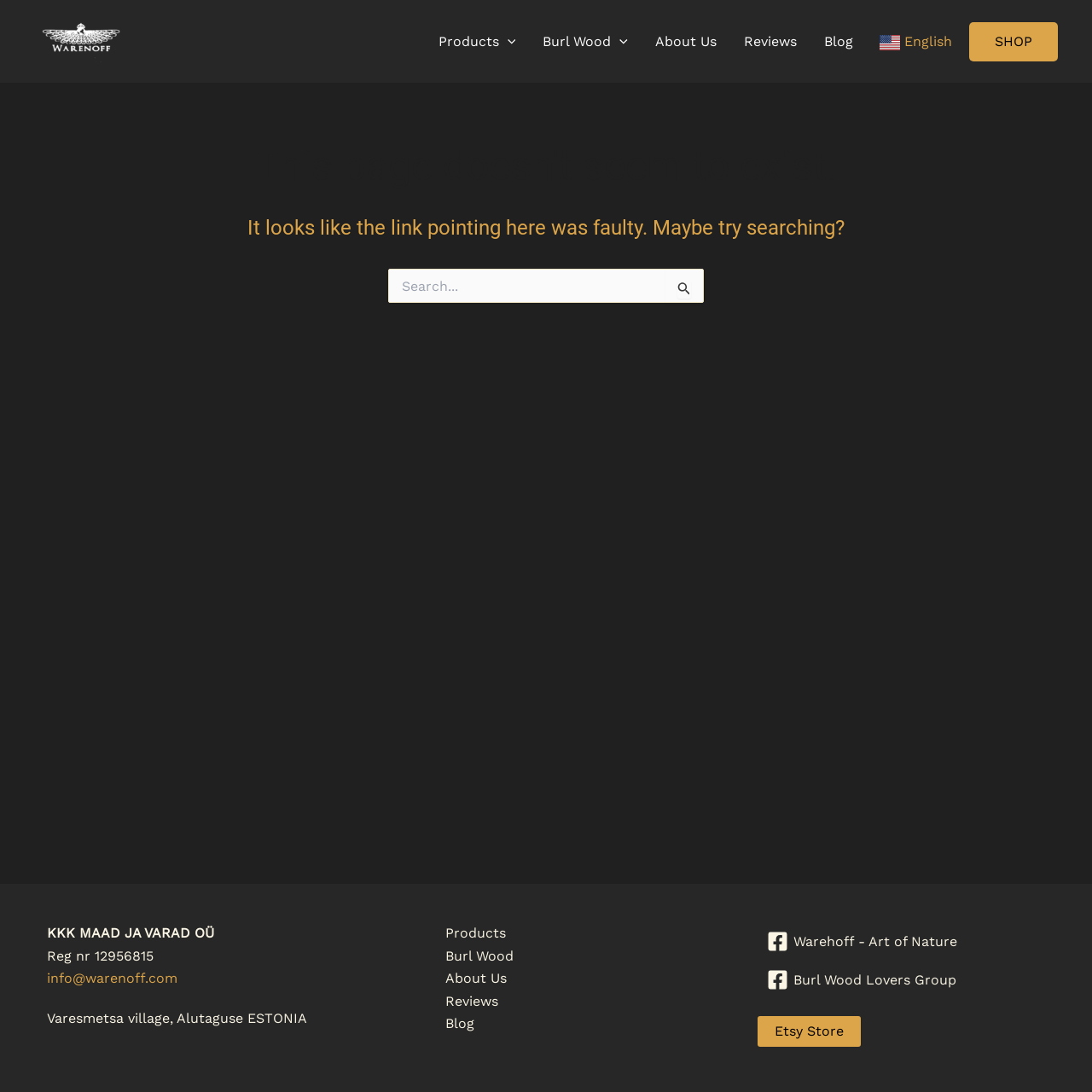Identify the bounding box coordinates for the element you need to click to achieve the following task: "Toggle the Products Menu". The coordinates must be four float values ranging from 0 to 1, formatted as [left, top, right, bottom].

[0.457, 0.026, 0.472, 0.05]